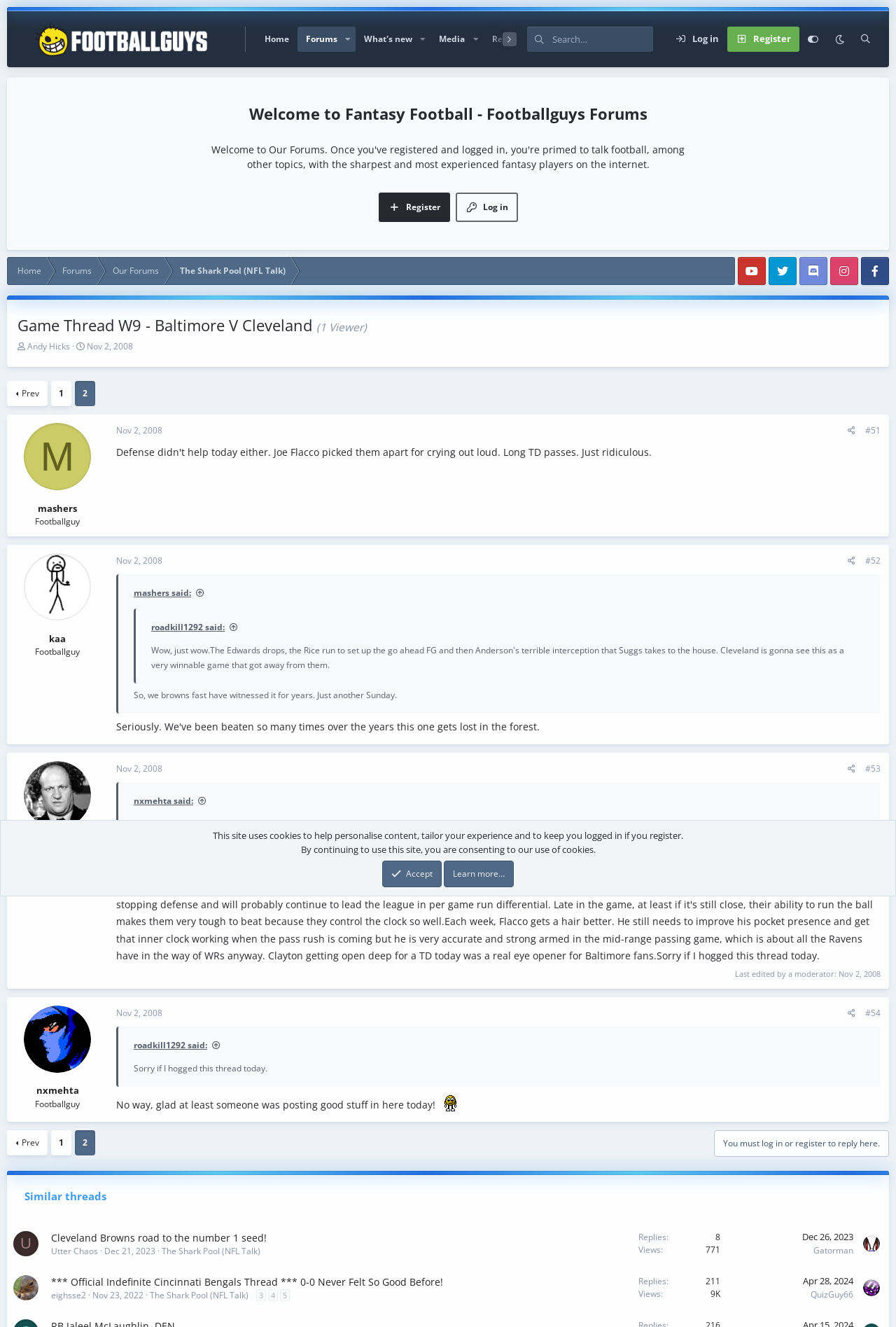How many pages are there in this thread?
Using the screenshot, give a one-word or short phrase answer.

2